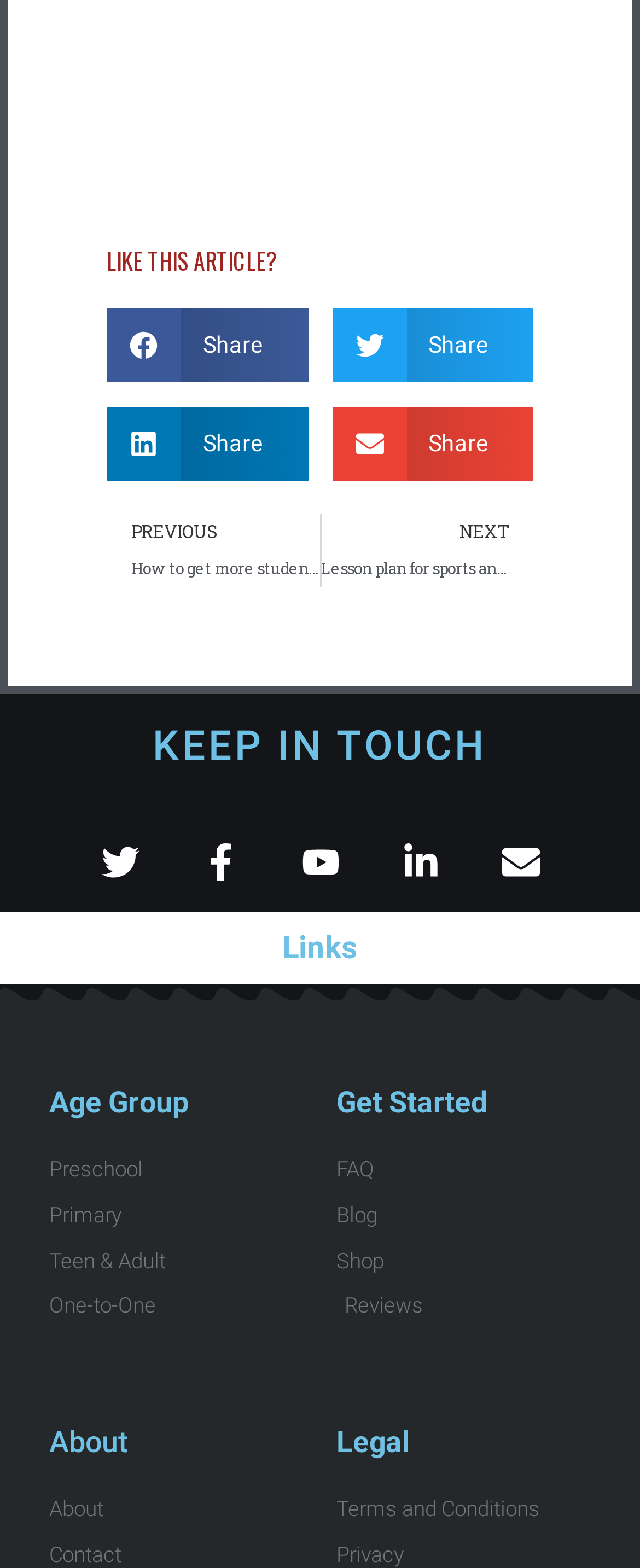Specify the bounding box coordinates (top-left x, top-left y, bottom-right x, bottom-right y) of the UI element in the screenshot that matches this description: Terms and Conditions

[0.526, 0.951, 0.923, 0.975]